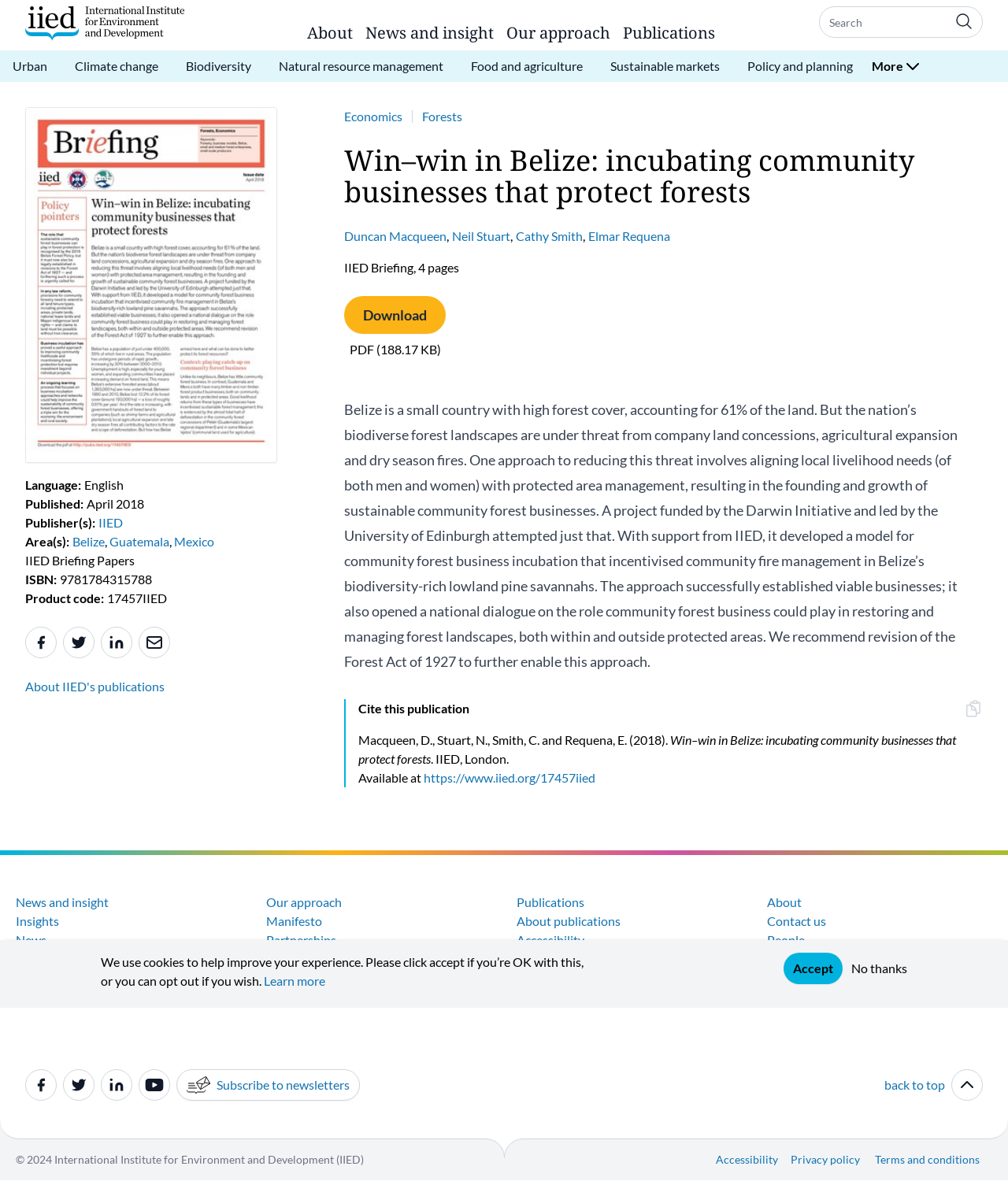Locate the bounding box coordinates of the item that should be clicked to fulfill the instruction: "Download the publication".

[0.342, 0.251, 0.442, 0.283]